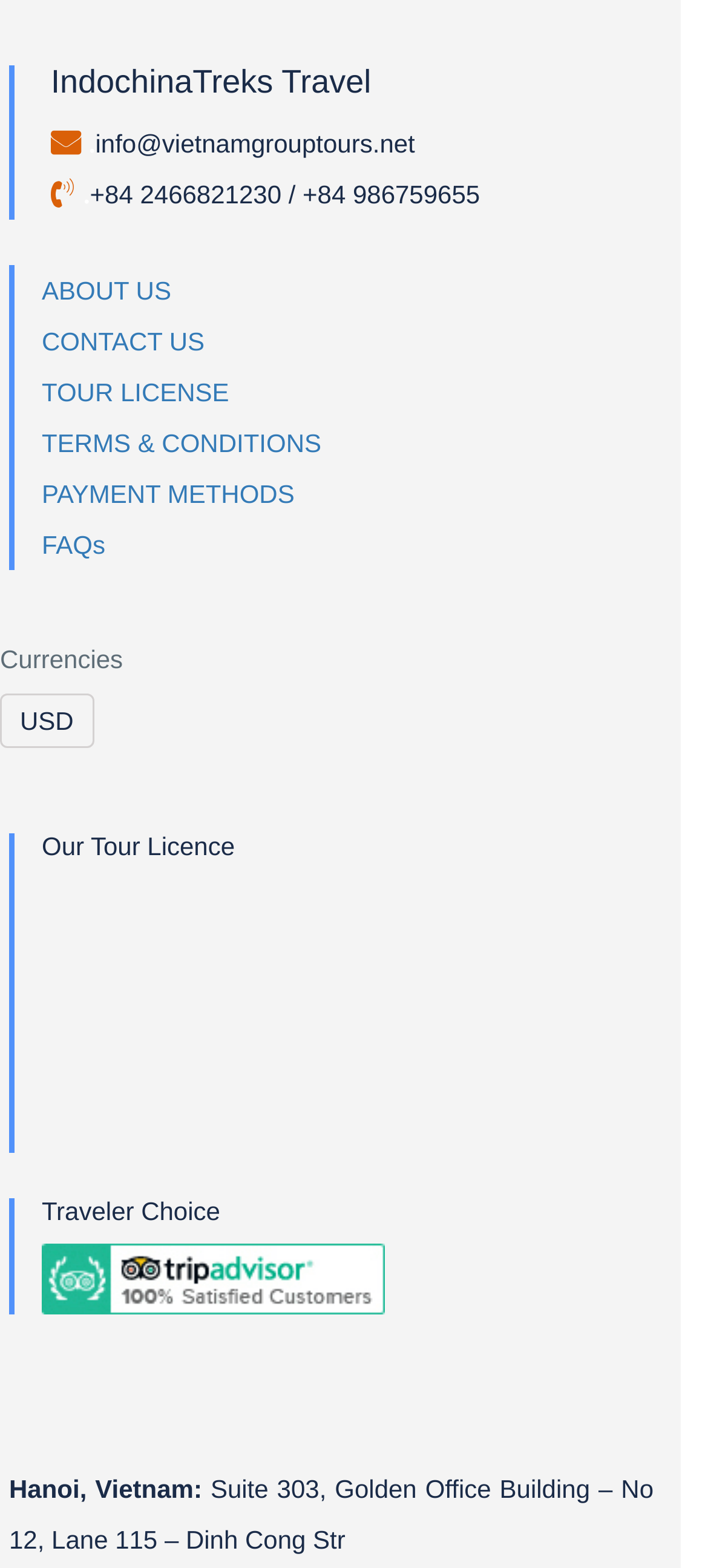Use a single word or phrase to answer this question: 
What is the topic of the first article?

Health tips for your first visit to Vietnam